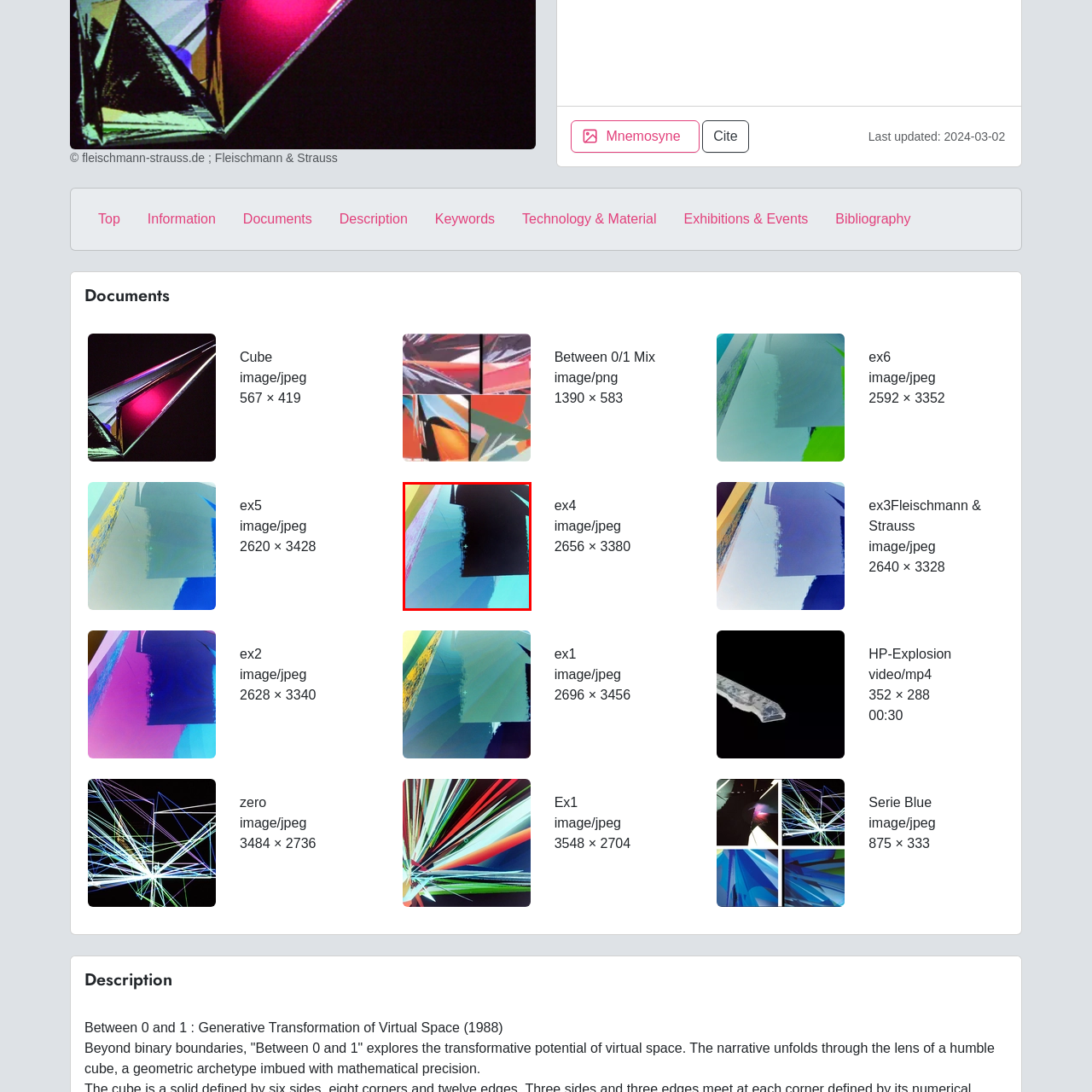Describe in detail the image that is highlighted by the red bounding box.

The image captures an abstract artwork characterized by vibrant colors and dynamic shapes. Dominated by a rich interplay of blues, purples, and yellows, the piece creates a sense of depth and movement. The use of bold brushstrokes and contrasting areas of light and dark lend a contemporary feel, inviting the viewer to interpret its meaning in a personal way. This artwork is part of the "Fleischmann & Strauss" collection, showcasing innovative styles and themes that challenge traditional perceptions of art. The overall composition exudes a modern aesthetic that is both striking and thought-provoking.